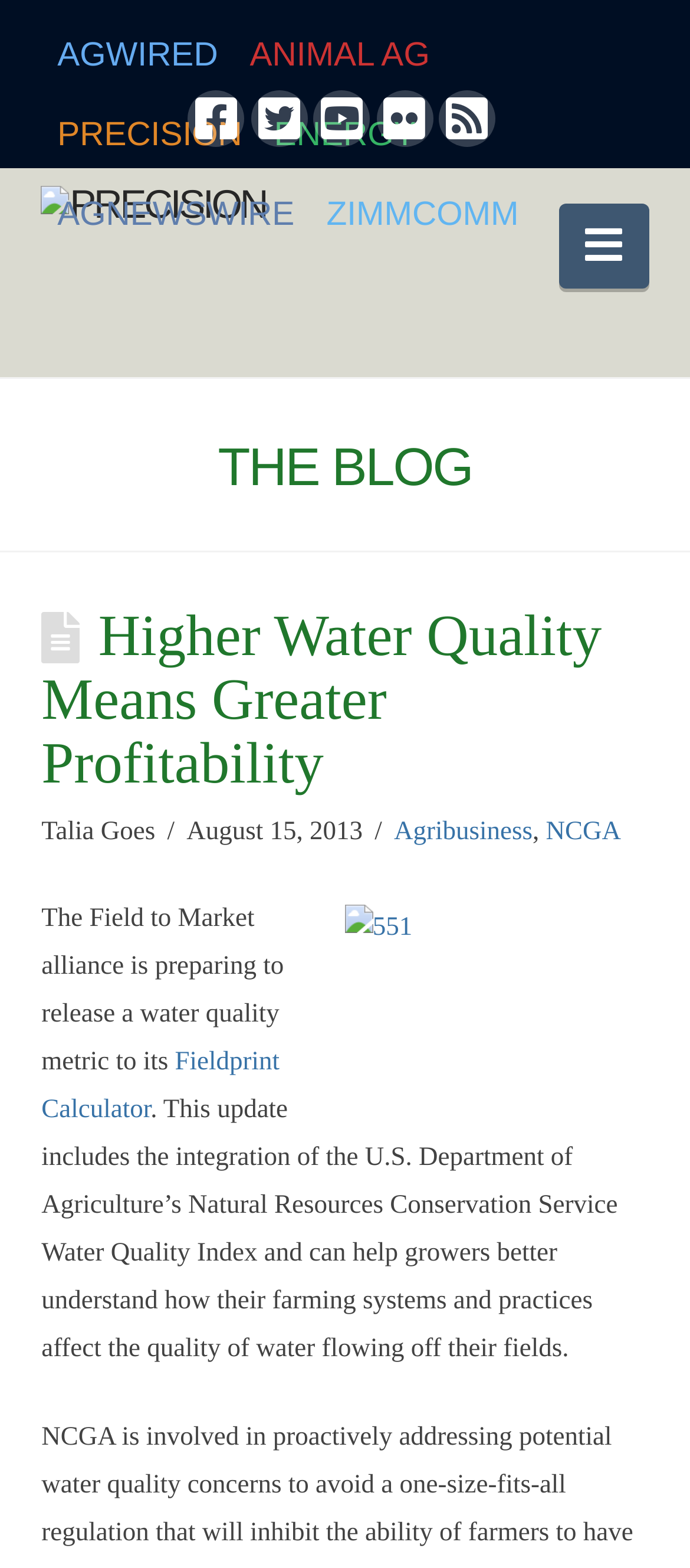Please specify the bounding box coordinates of the area that should be clicked to accomplish the following instruction: "Open Facebook page". The coordinates should consist of four float numbers between 0 and 1, i.e., [left, top, right, bottom].

[0.273, 0.058, 0.355, 0.094]